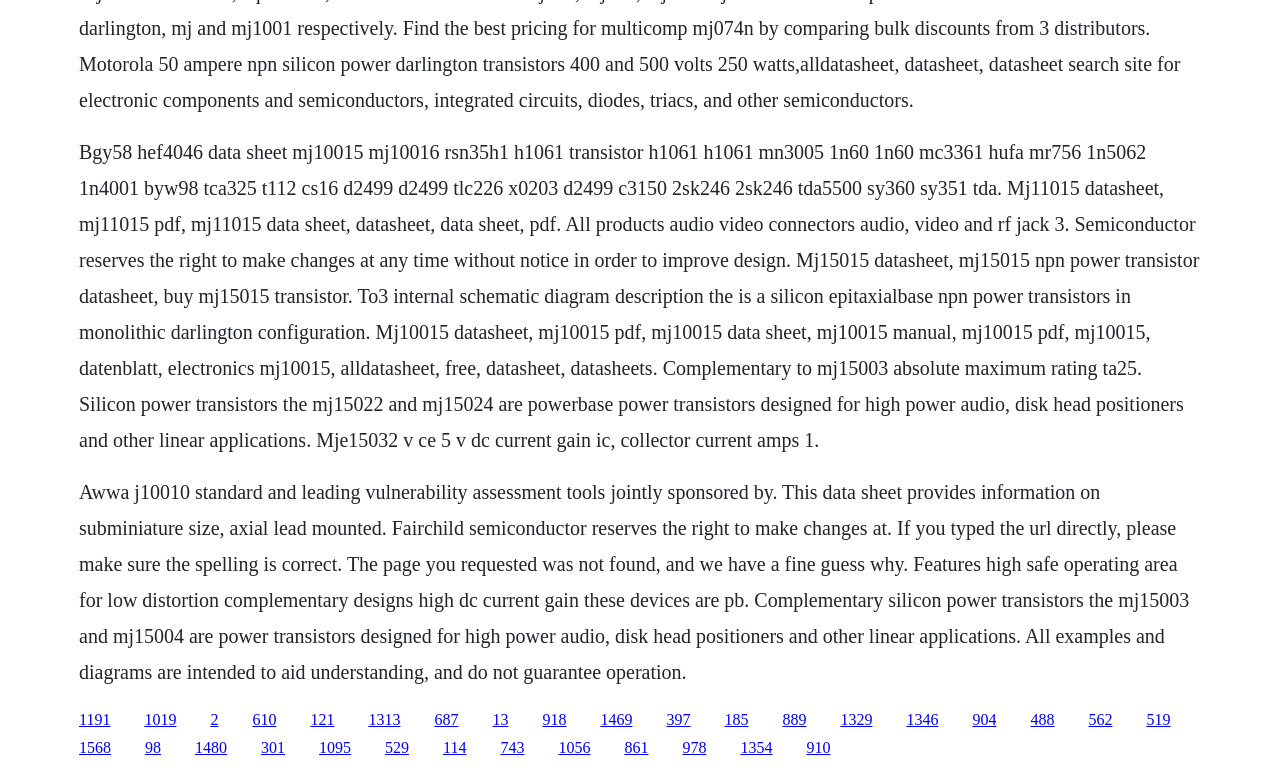What type of transistors are described on this webpage? Using the information from the screenshot, answer with a single word or phrase.

Power transistors